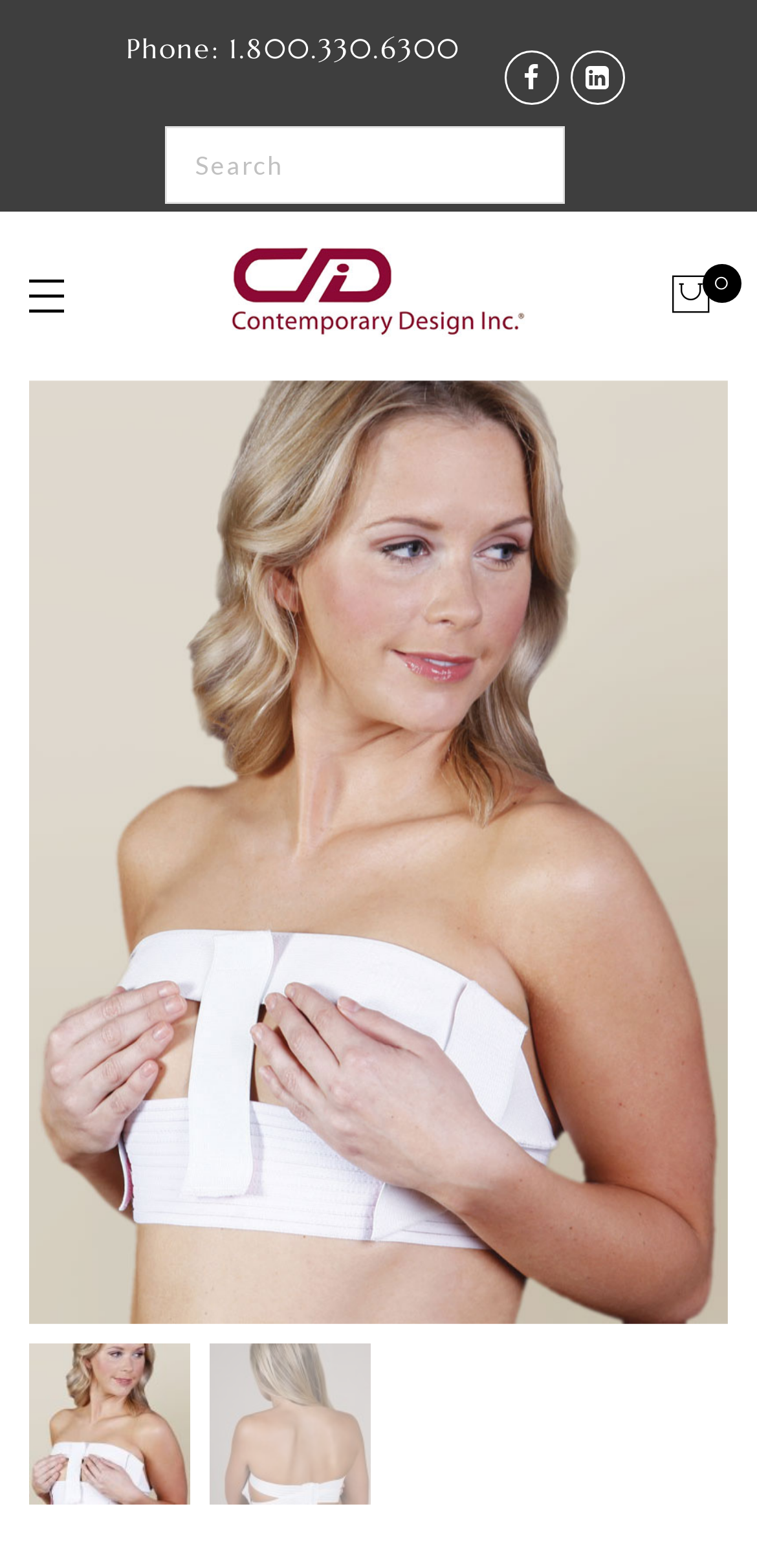Using the webpage screenshot, locate the HTML element that fits the following description and provide its bounding box: "0".

[0.882, 0.163, 0.946, 0.215]